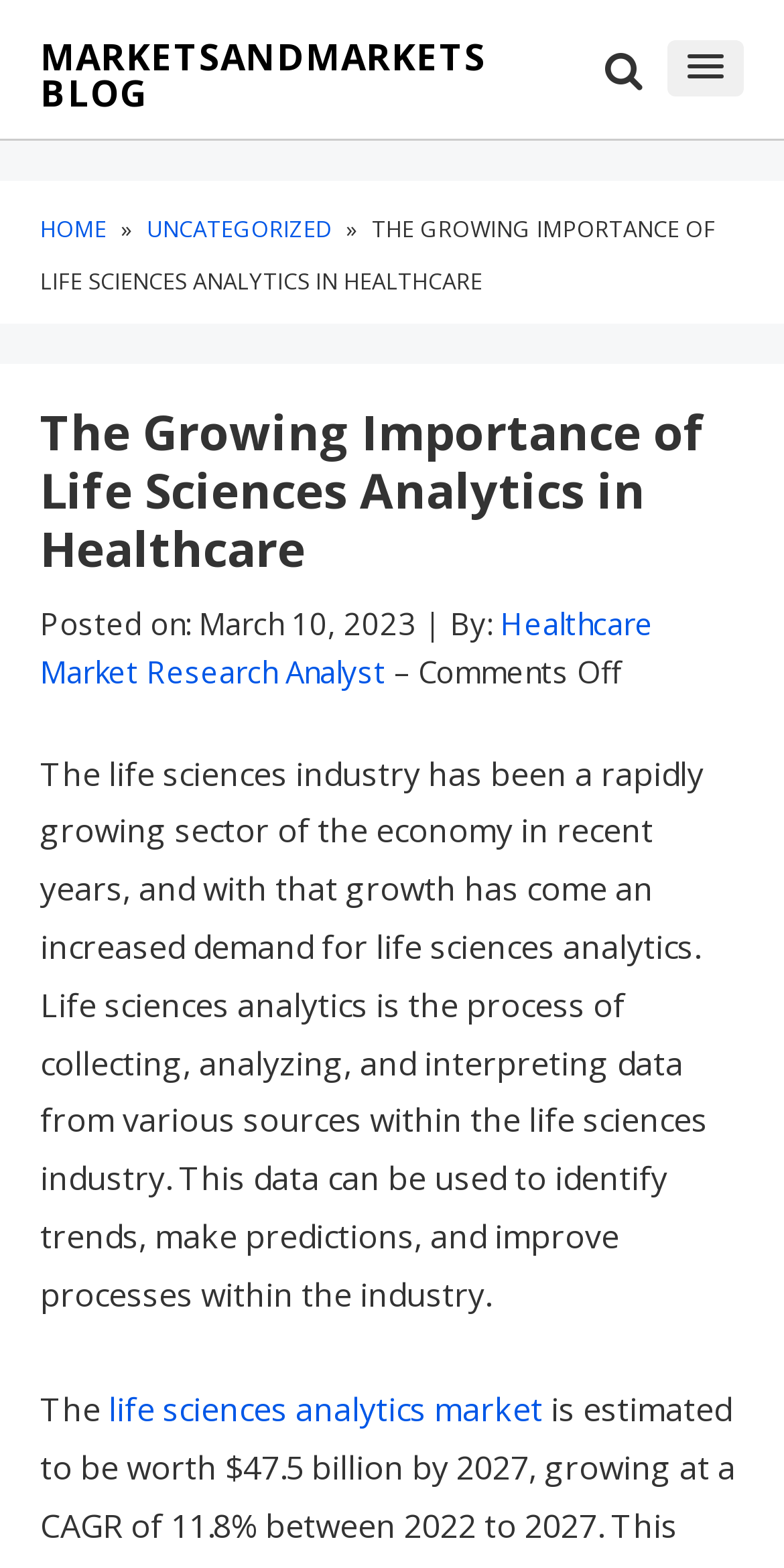From the element description: "Uncategorized", extract the bounding box coordinates of the UI element. The coordinates should be expressed as four float numbers between 0 and 1, in the order [left, top, right, bottom].

[0.187, 0.136, 0.433, 0.155]